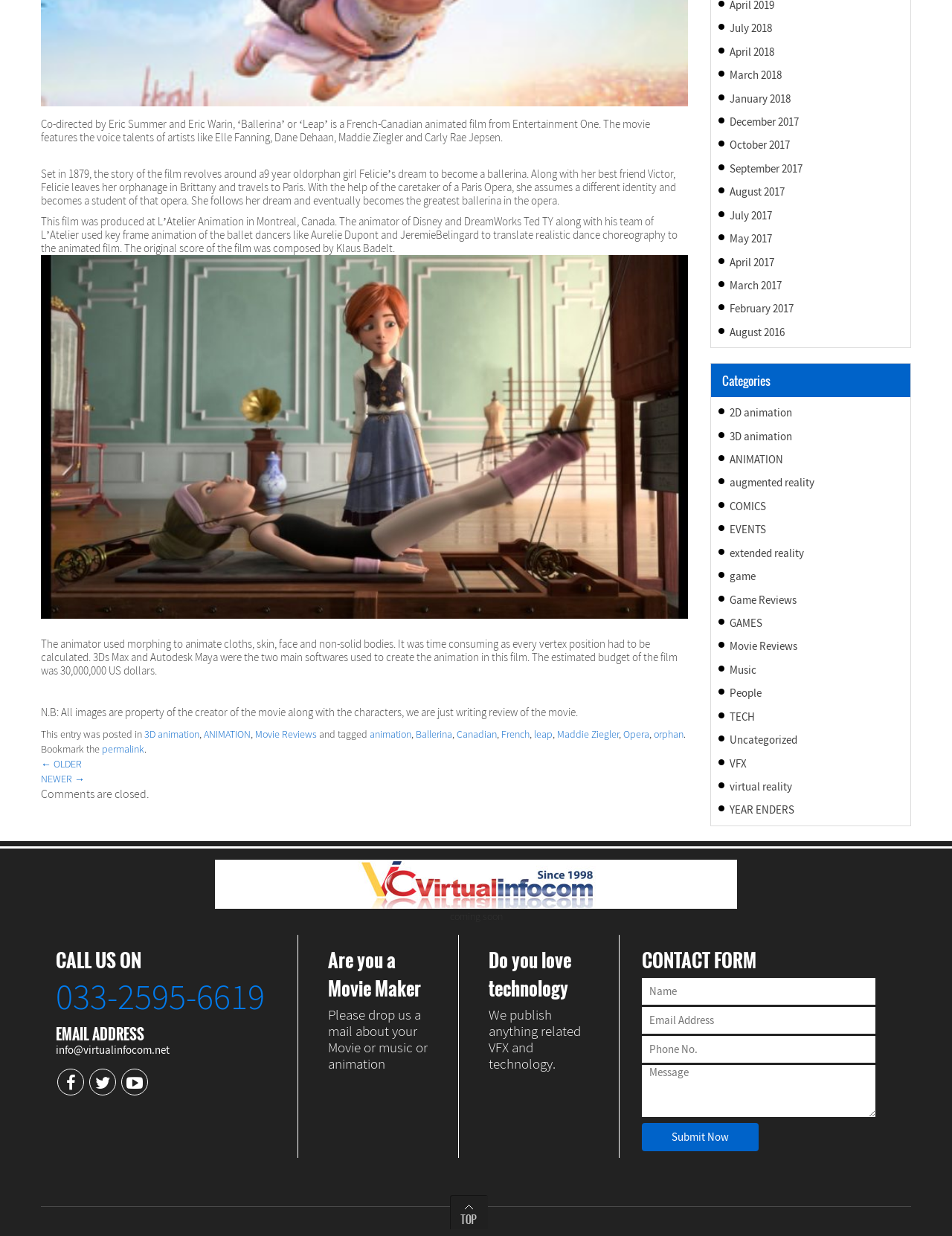Please find the bounding box coordinates of the section that needs to be clicked to achieve this instruction: "Read about Ballerina movie".

[0.043, 0.095, 0.683, 0.117]